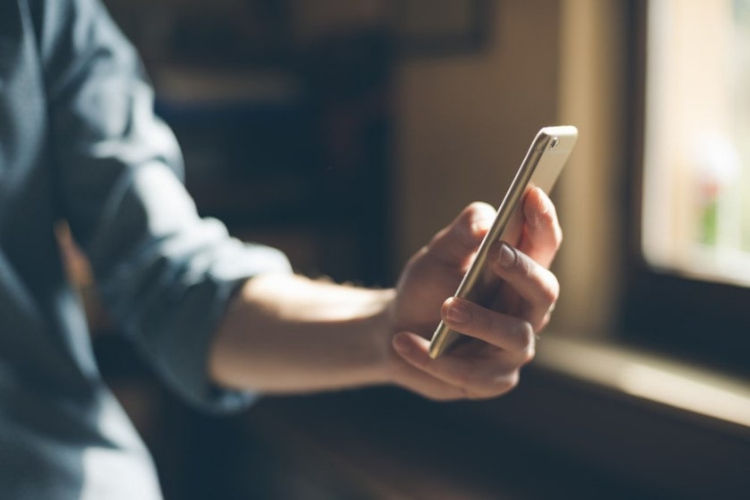Describe the scene in the image with detailed observations.

The image depicts a person using a smartphone in a well-lit indoor environment, likely near a window that lets in natural light. The individual appears to be in a casual setting, possibly at home, with their right hand holding the phone. The smartphone is gold, shining subtly under the light, creating a warm atmosphere. The person's attire is casual, featuring a blue shirt that contrasts nicely with their skin tone. This moment captures the blend of modern technology with everyday life, reflecting the widespread use of smartphones for communication, social media, and information access. The soft background hints at a cozy ambiance, emphasizing a sense of comfort and leisure in the activity.